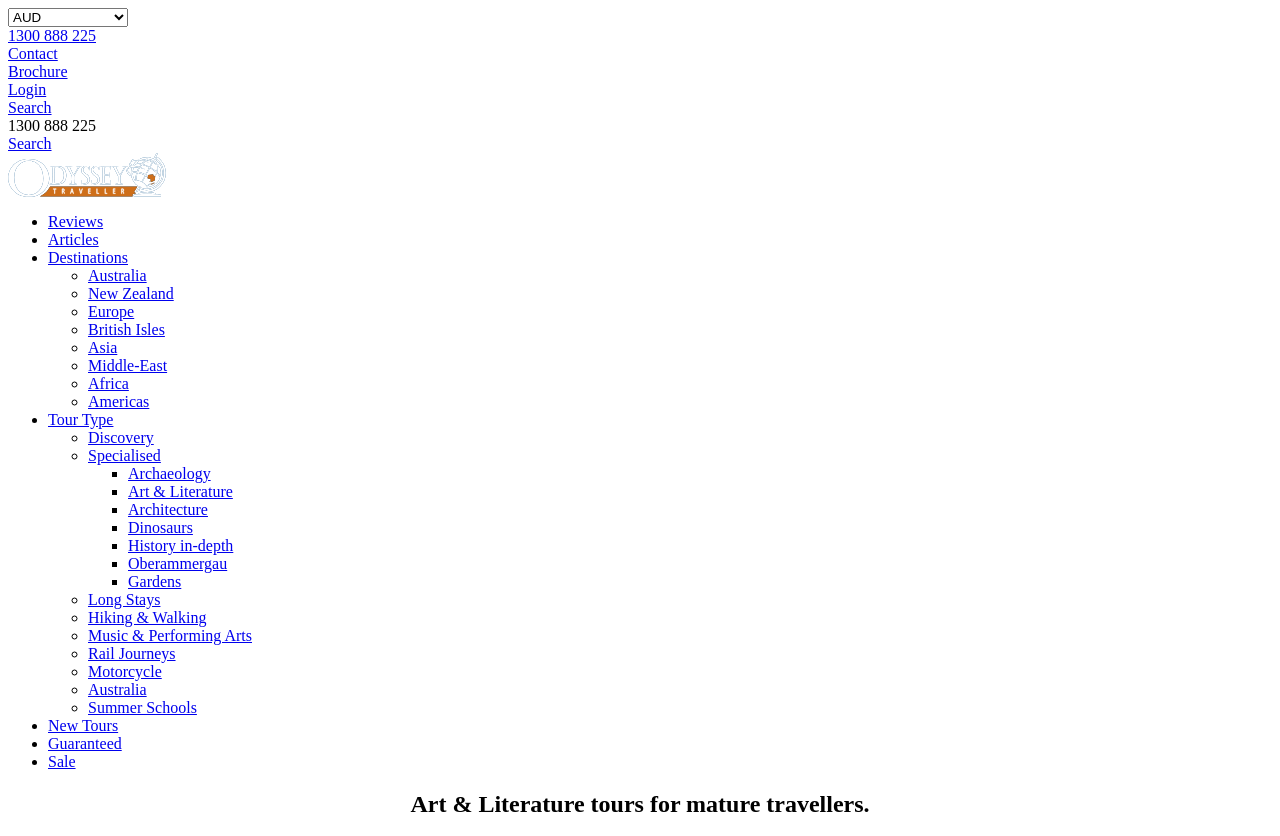Present a detailed account of what is displayed on the webpage.

This webpage is about Odyssey Traveller, a company that offers small group tours focused on art and literature. At the top of the page, there is a navigation menu with several links, including "Contact", "Brochure", "Login", and "Search". Below the navigation menu, there is a phone number and a search bar.

On the left side of the page, there is a list of links categorized by destination, including Australia, New Zealand, Europe, British Isles, Asia, Middle-East, Africa, and Americas. Below the destinations, there is a list of links categorized by tour type, including Discovery, Specialised, Archaeology, Art & Literature, Architecture, Dinosaurs, History in-depth, Oberammergau, Gardens, Long Stays, Hiking & Walking, Music & Performing Arts, Rail Journeys, Motorcycle, and Summer Schools.

On the right side of the page, there is a list of links categorized by theme, including Reviews, Articles, Destinations, and Tour Type. Below the themes, there is a list of links to specific tours, including New Tours, Guaranteed, and Sale.

At the bottom of the page, there is a heading that reads "Art & Literature tours for mature travellers." This heading is likely a summary of the webpage's content.